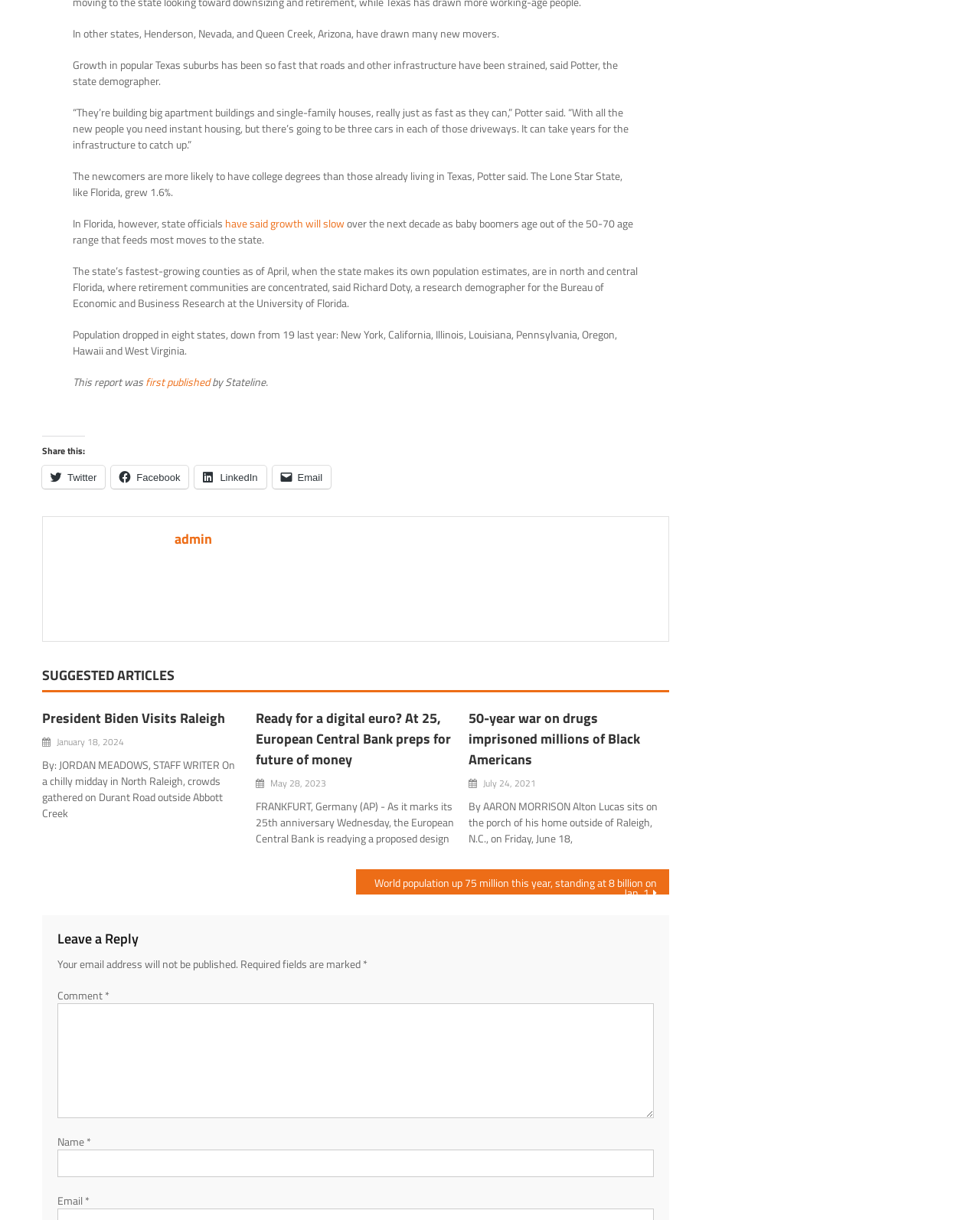What is the main reason for the infrastructure strain in Texas?
Refer to the image and answer the question using a single word or phrase.

New movers